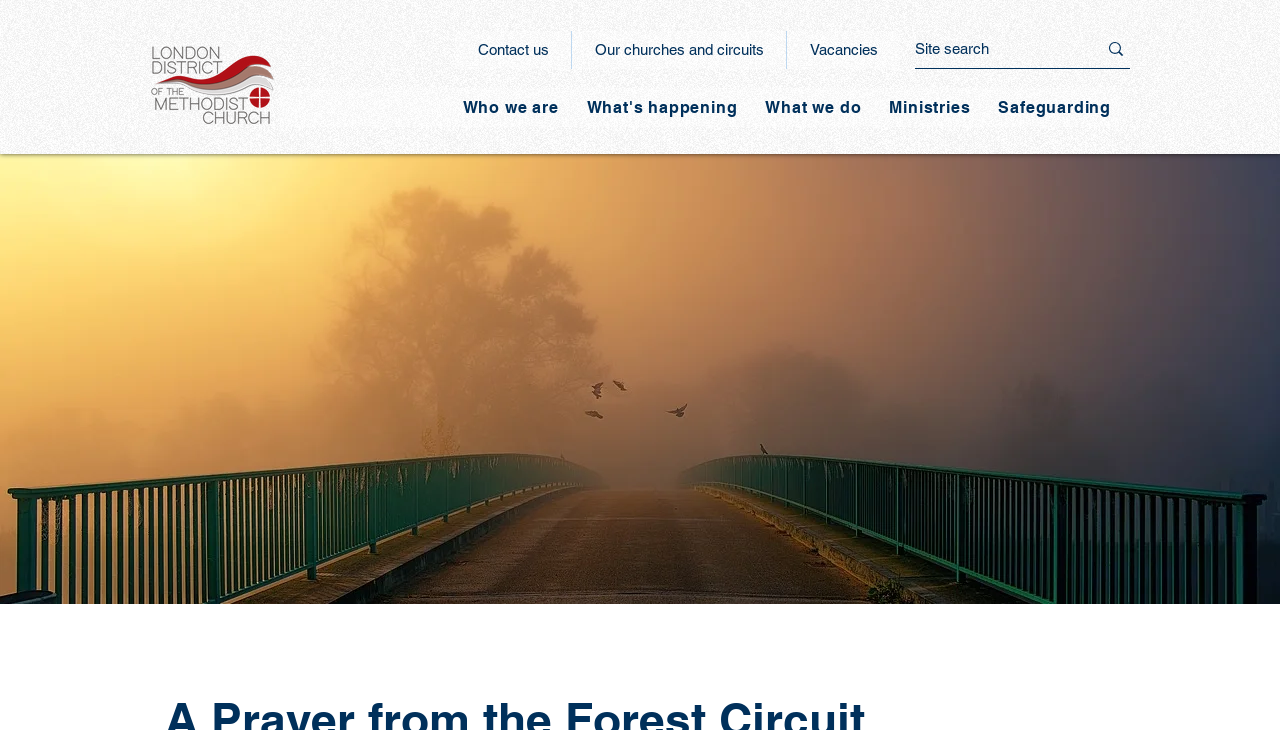Please specify the bounding box coordinates of the region to click in order to perform the following instruction: "Go to Our churches and circuits".

[0.446, 0.042, 0.614, 0.095]